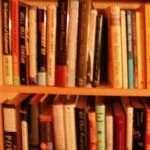Give a concise answer of one word or phrase to the question: 
Does the bookshelf contain a diverse collection of books?

Yes